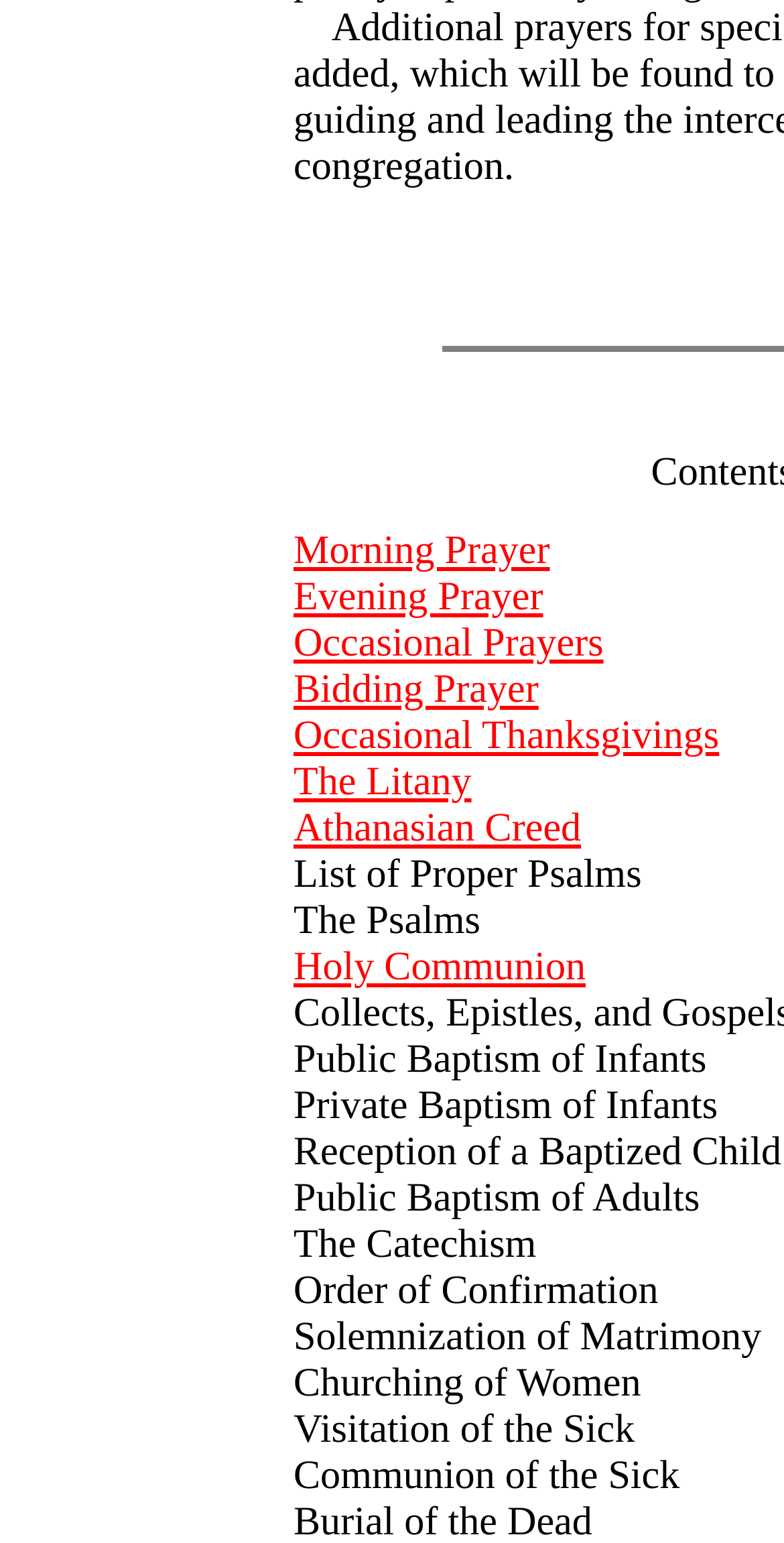With reference to the screenshot, provide a detailed response to the question below:
What is the 'Litany'?

The 'Litany' is a type of Christian prayer, as it is listed alongside other Christian prayers and rituals on the webpage, and its name suggests a formal or structured prayer.